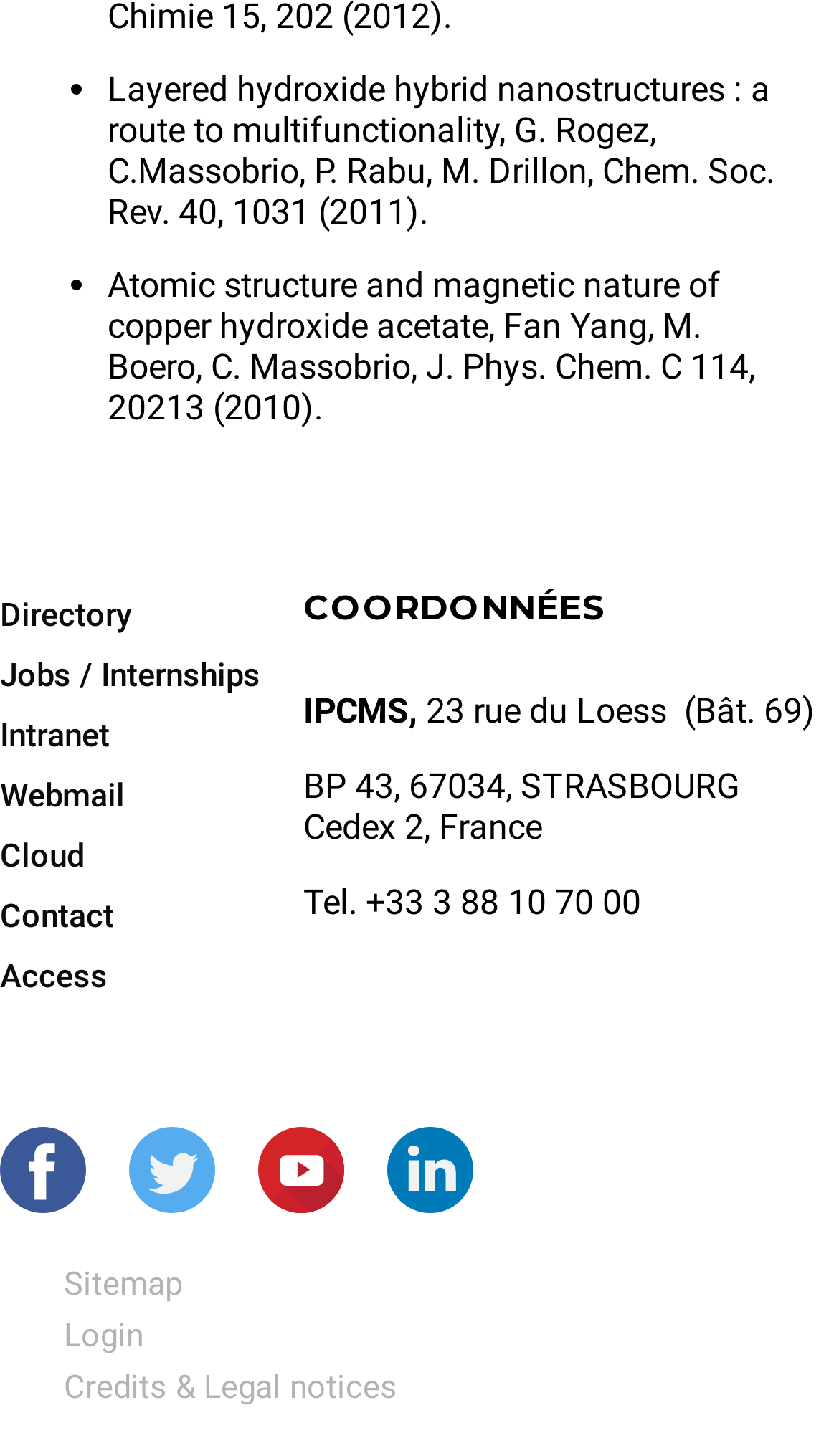Indicate the bounding box coordinates of the element that must be clicked to execute the instruction: "Check Contact". The coordinates should be given as four float numbers between 0 and 1, i.e., [left, top, right, bottom].

[0.0, 0.615, 0.136, 0.642]